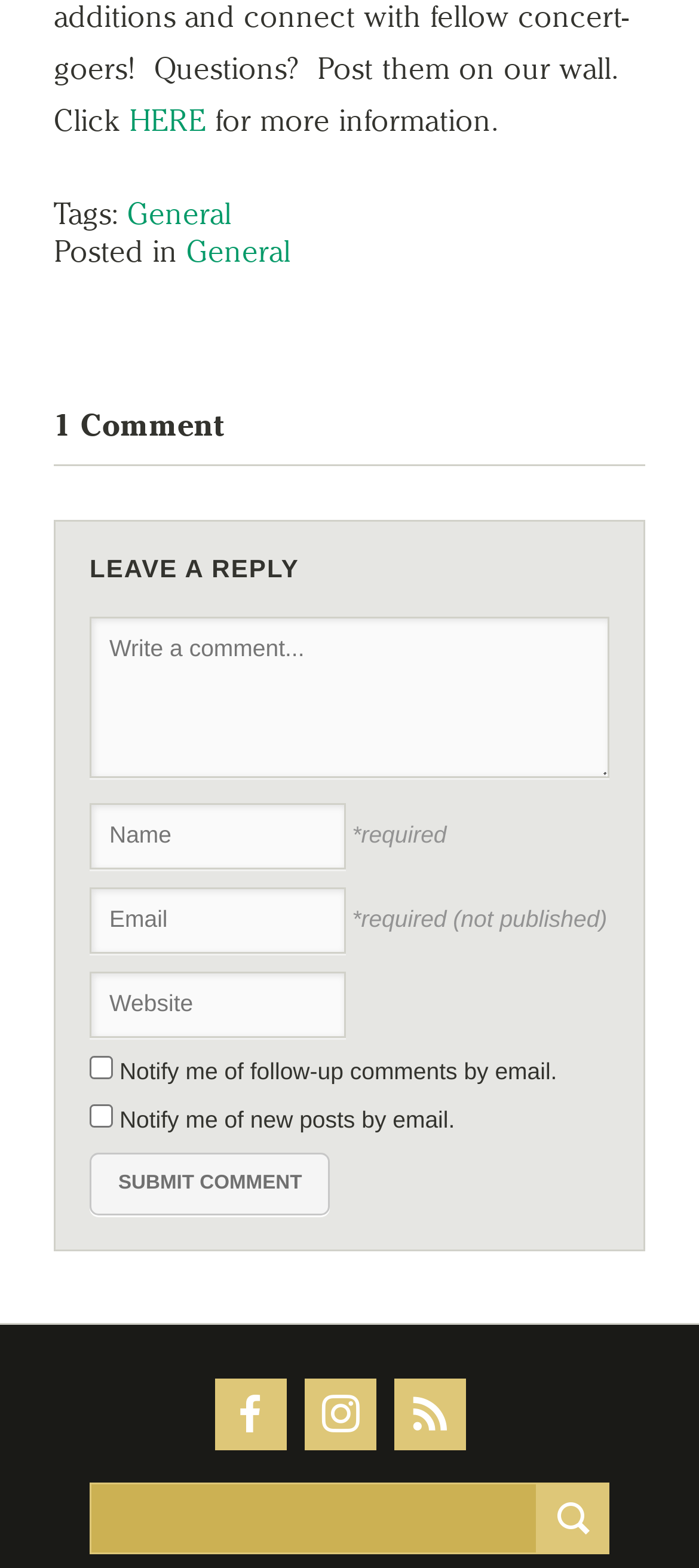Kindly determine the bounding box coordinates of the area that needs to be clicked to fulfill this instruction: "Search for something".

[0.128, 0.946, 0.769, 0.991]